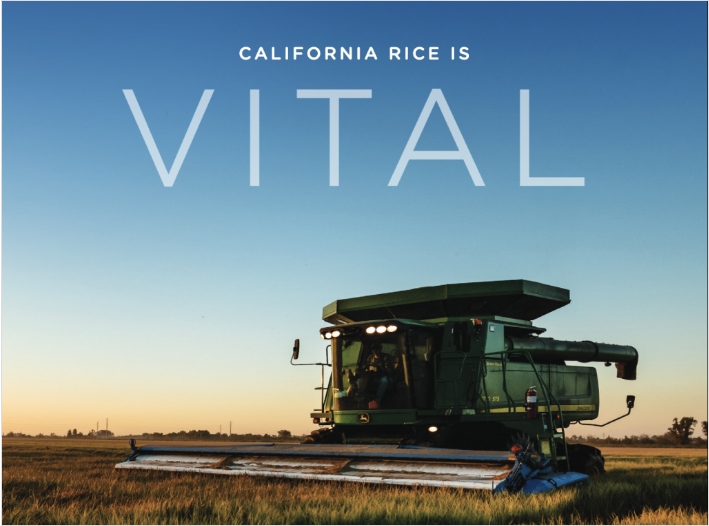What is the theme of the 2022 California Rice Commission Annual Report?
Answer the question based on the image using a single word or a brief phrase.

Resilience and significance